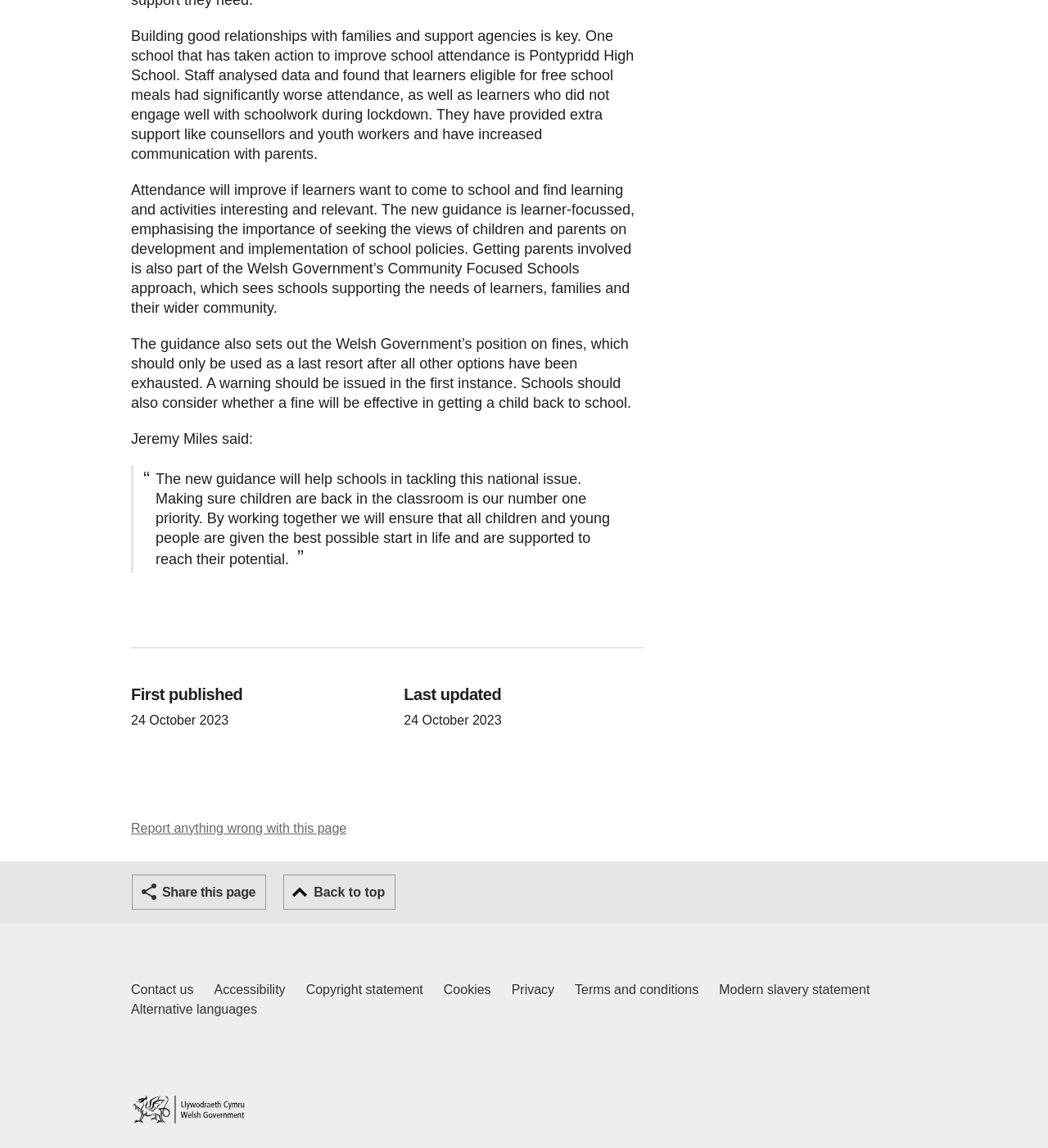Provide the bounding box coordinates for the area that should be clicked to complete the instruction: "Go to Home".

[0.125, 0.954, 0.234, 0.979]